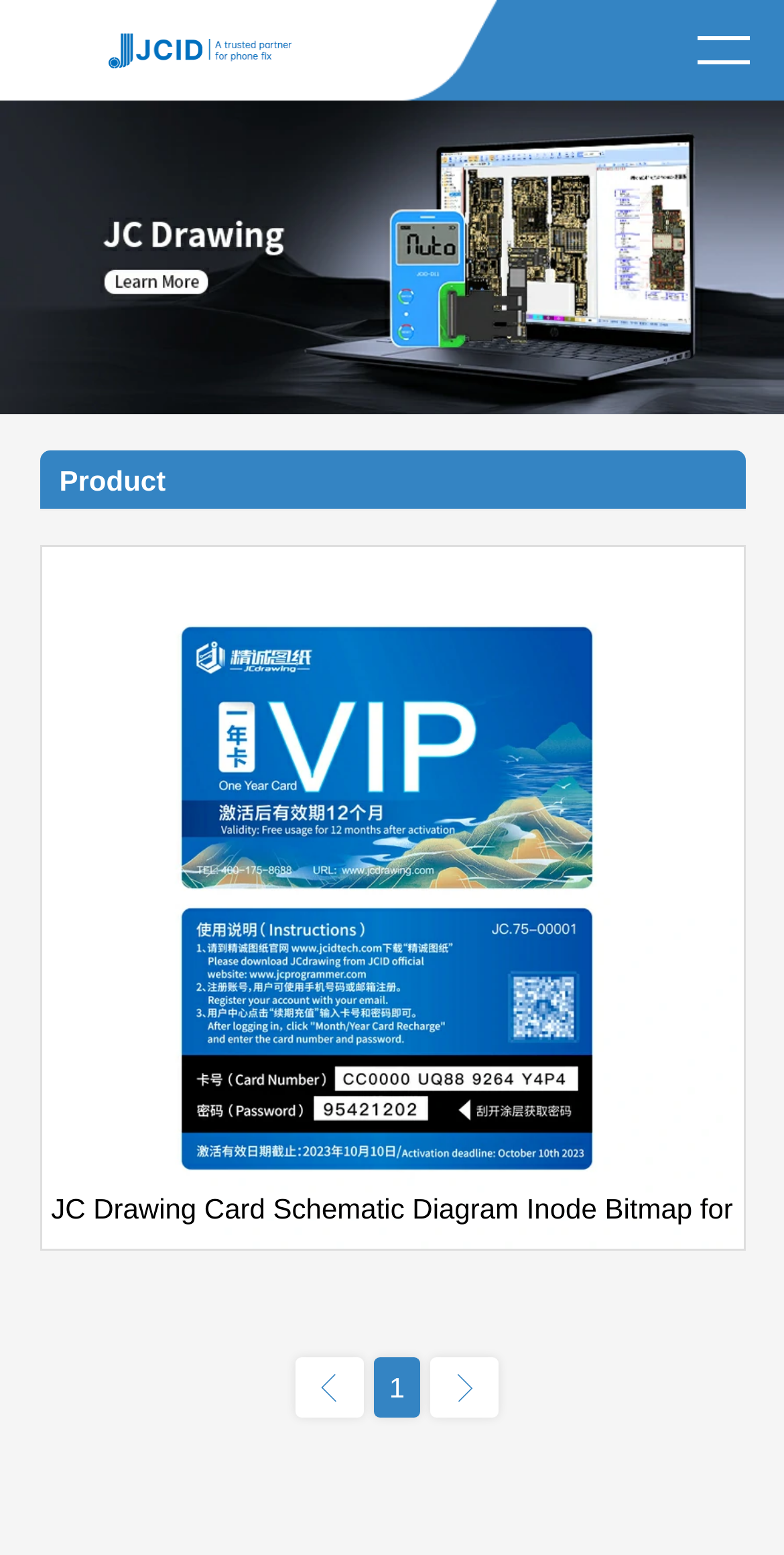Determine the bounding box coordinates for the area you should click to complete the following instruction: "view products".

[0.0, 0.33, 1.0, 0.369]